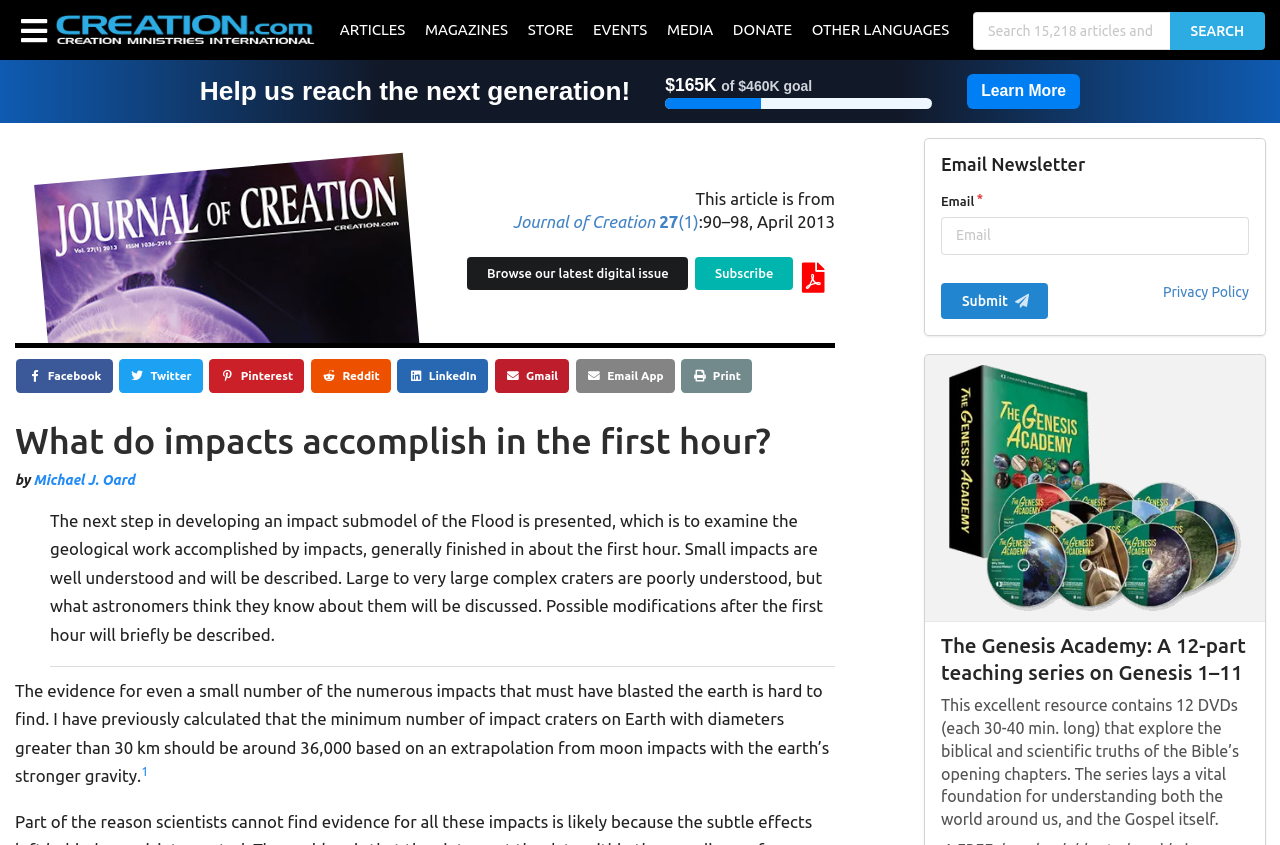Determine the bounding box of the UI element mentioned here: "Michael J. Oard". The coordinates must be in the format [left, top, right, bottom] with values ranging from 0 to 1.

[0.026, 0.558, 0.105, 0.577]